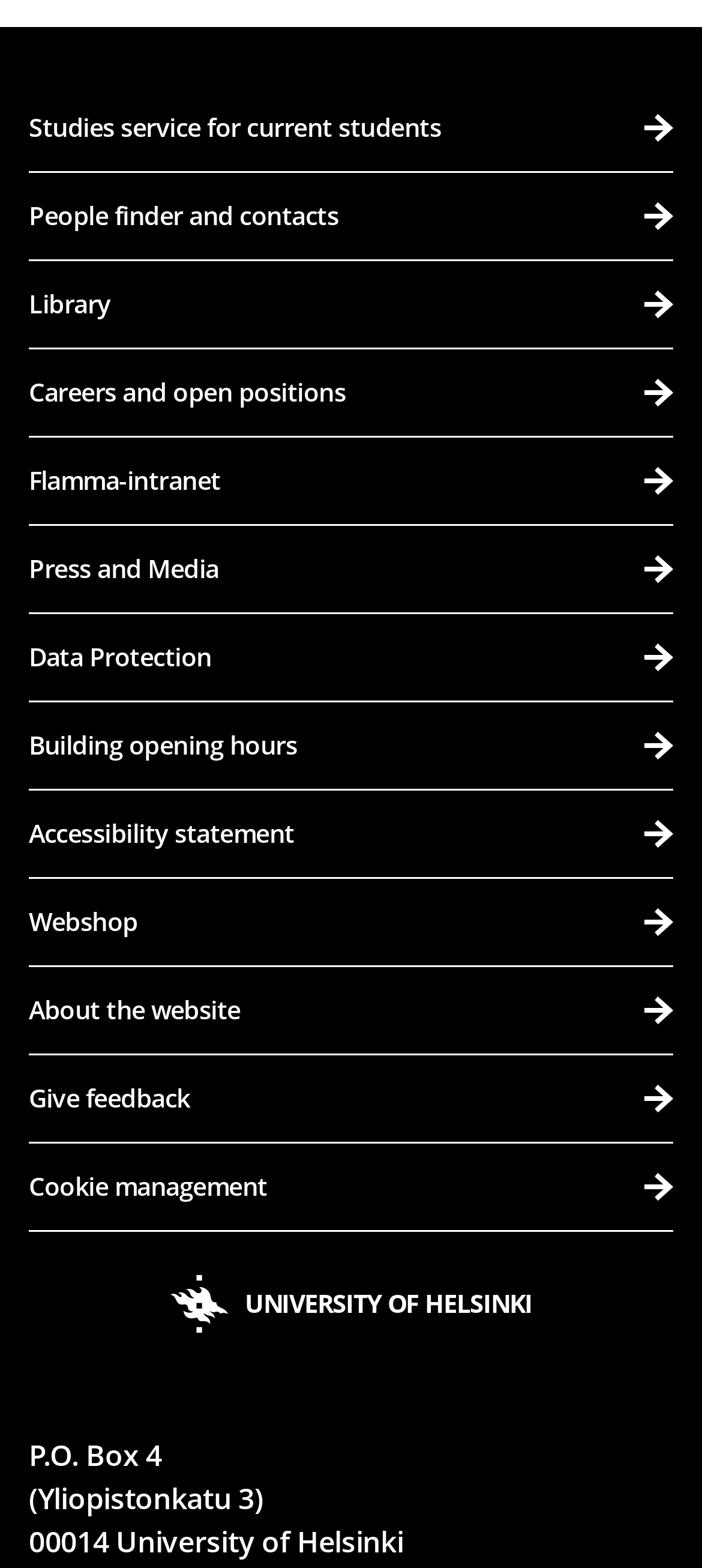What is the name of the university?
Using the image, answer in one word or phrase.

University of Helsinki